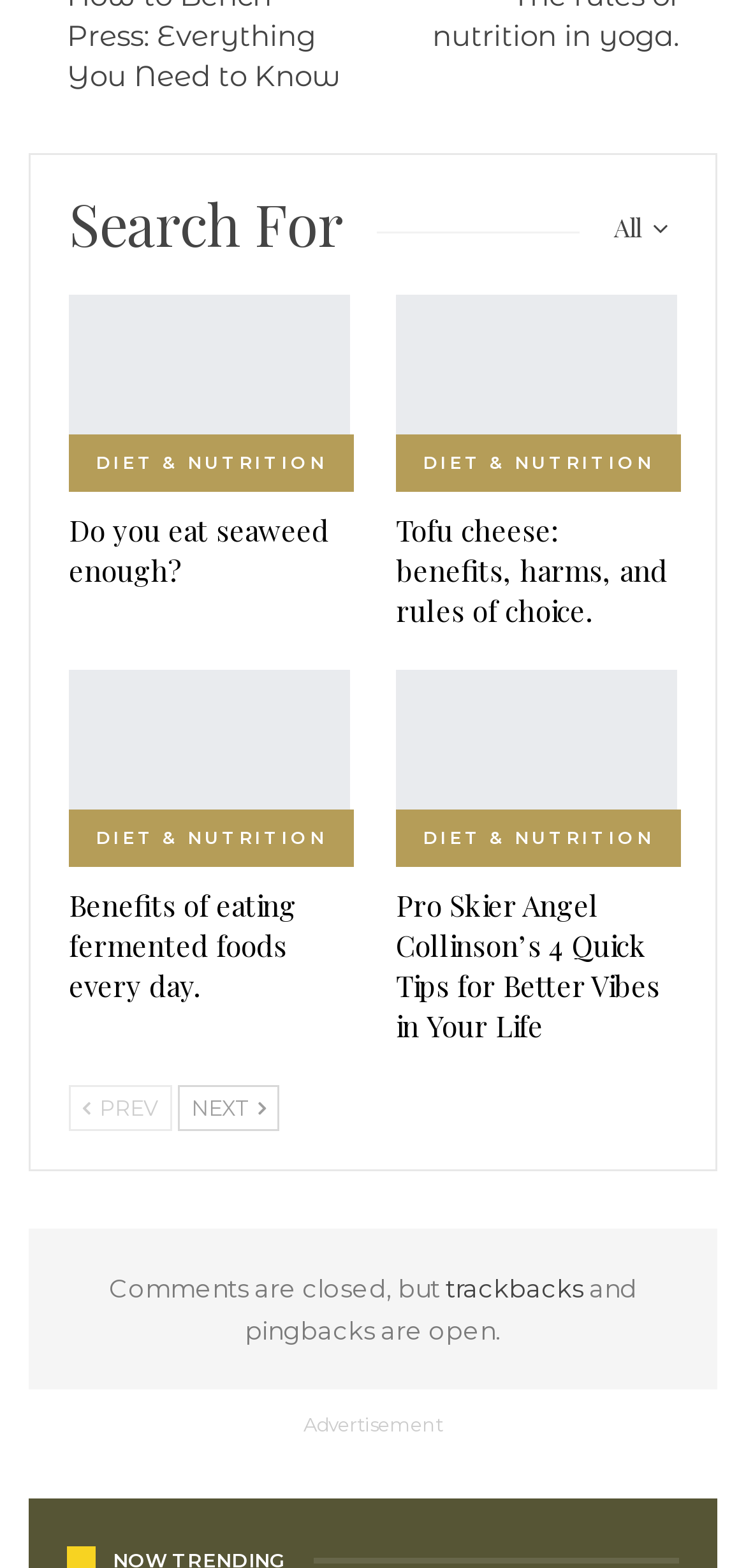Show the bounding box coordinates of the element that should be clicked to complete the task: "Click on 'All'".

[0.777, 0.124, 0.908, 0.166]